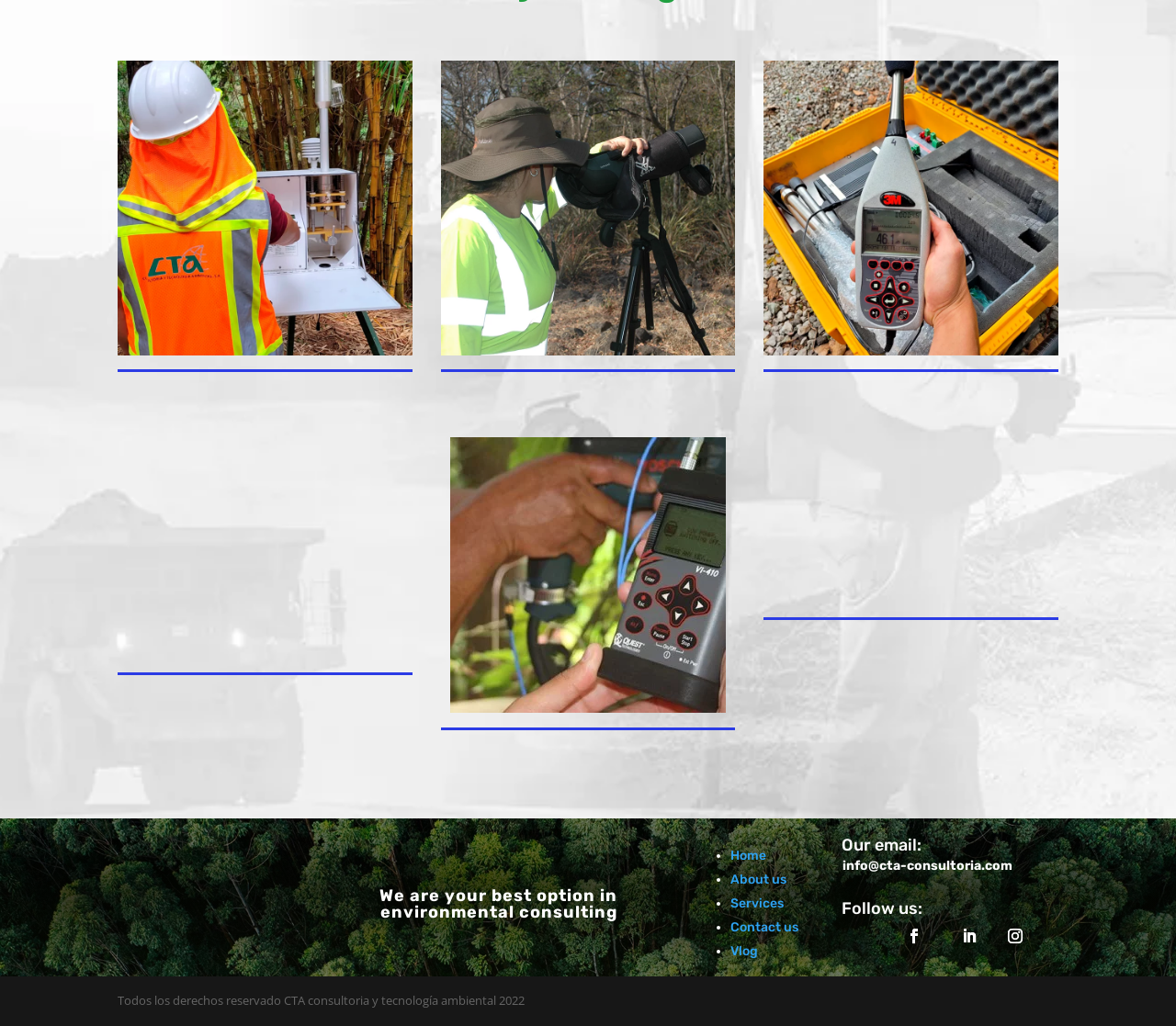Please analyze the image and give a detailed answer to the question:
What year was the company established?

The webpage has a footer text that says 'Todos los derechos reservado CTA consultoria y tecnología ambiental 2022', which suggests that the company was established in 2022.